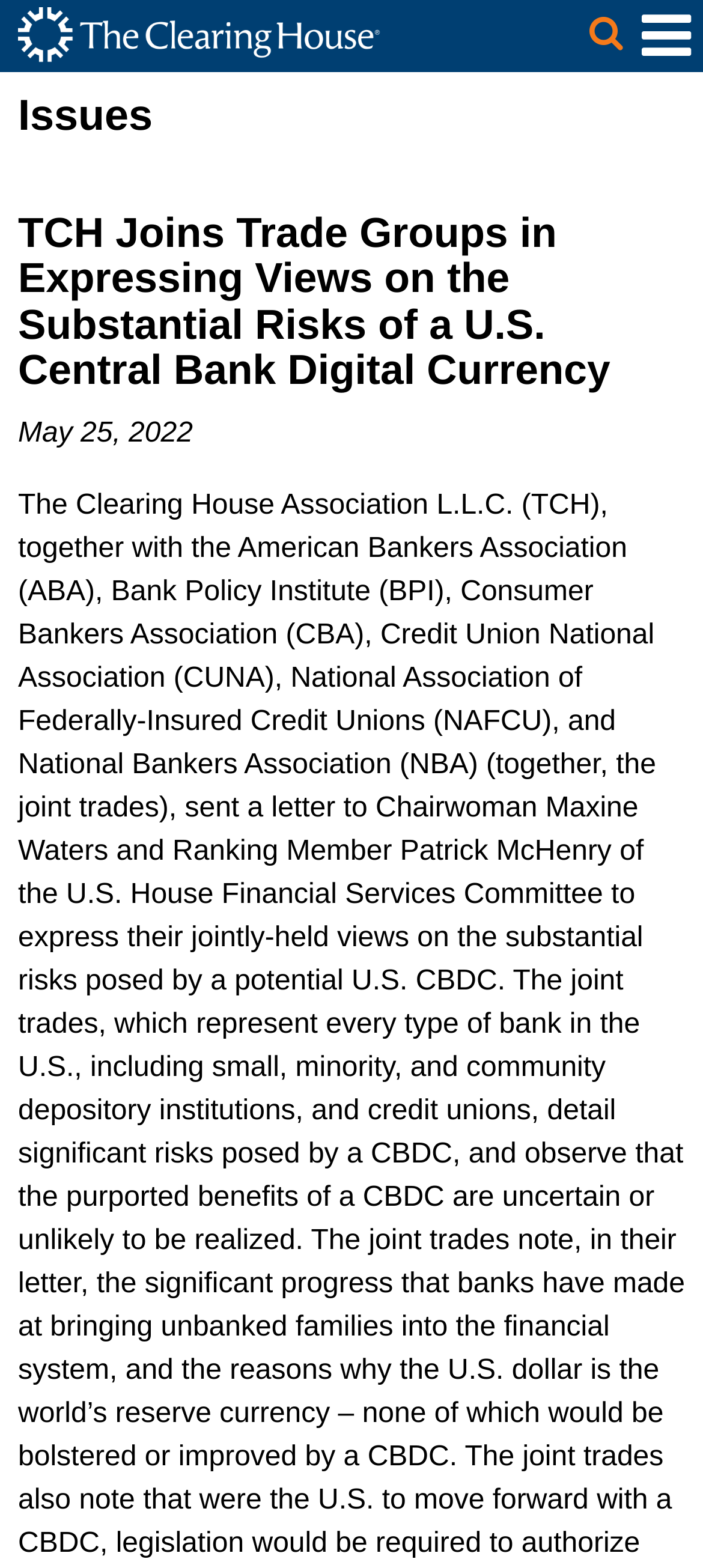Provide a single word or phrase to answer the given question: 
What is the main content section of the webpage?

Main Content